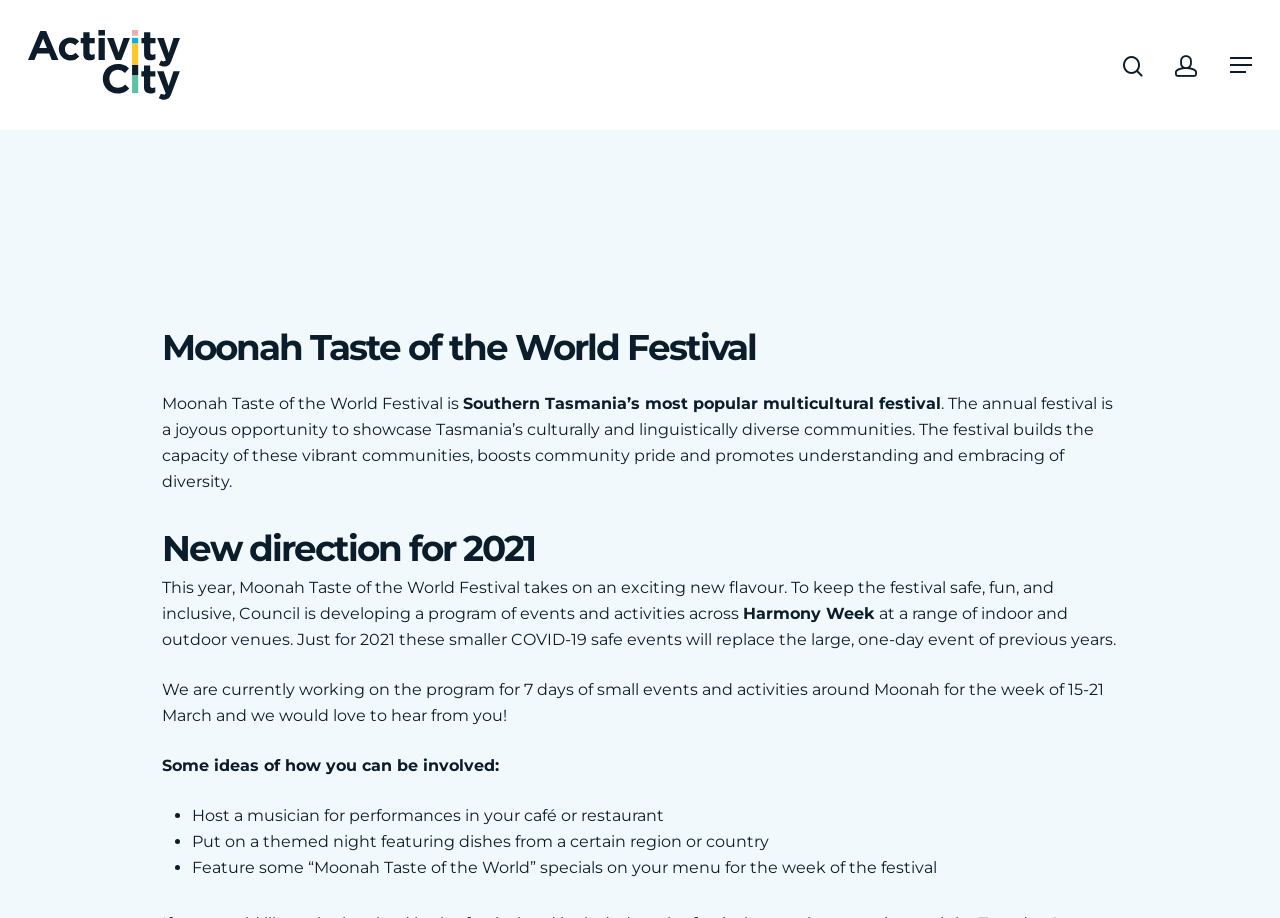Please determine the bounding box coordinates of the element's region to click in order to carry out the following instruction: "Play the video". The coordinates should be four float numbers between 0 and 1, i.e., [left, top, right, bottom].

None